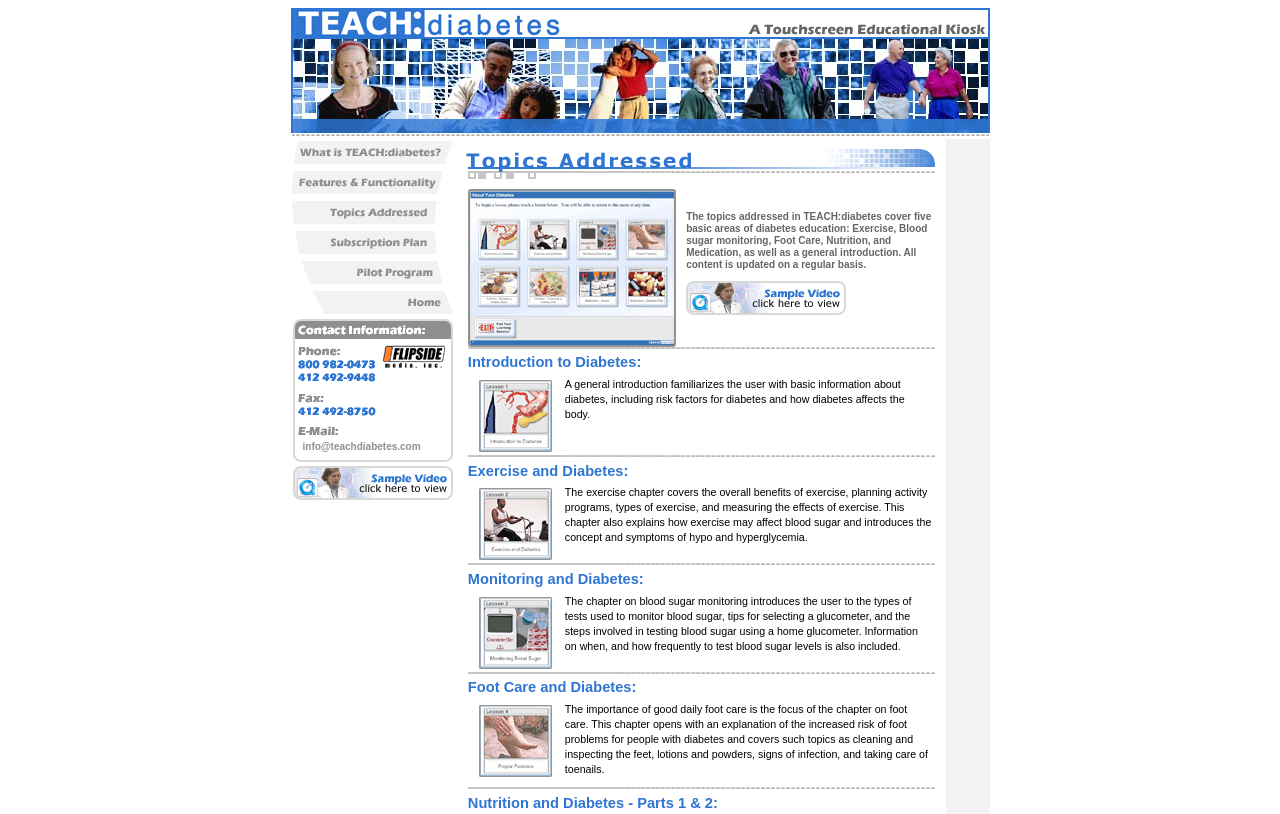Locate the bounding box coordinates of the area to click to fulfill this instruction: "Click on the link to learn what is TEACH diabetes?". The bounding box should be presented as four float numbers between 0 and 1, in the order [left, top, right, bottom].

[0.227, 0.19, 0.355, 0.211]